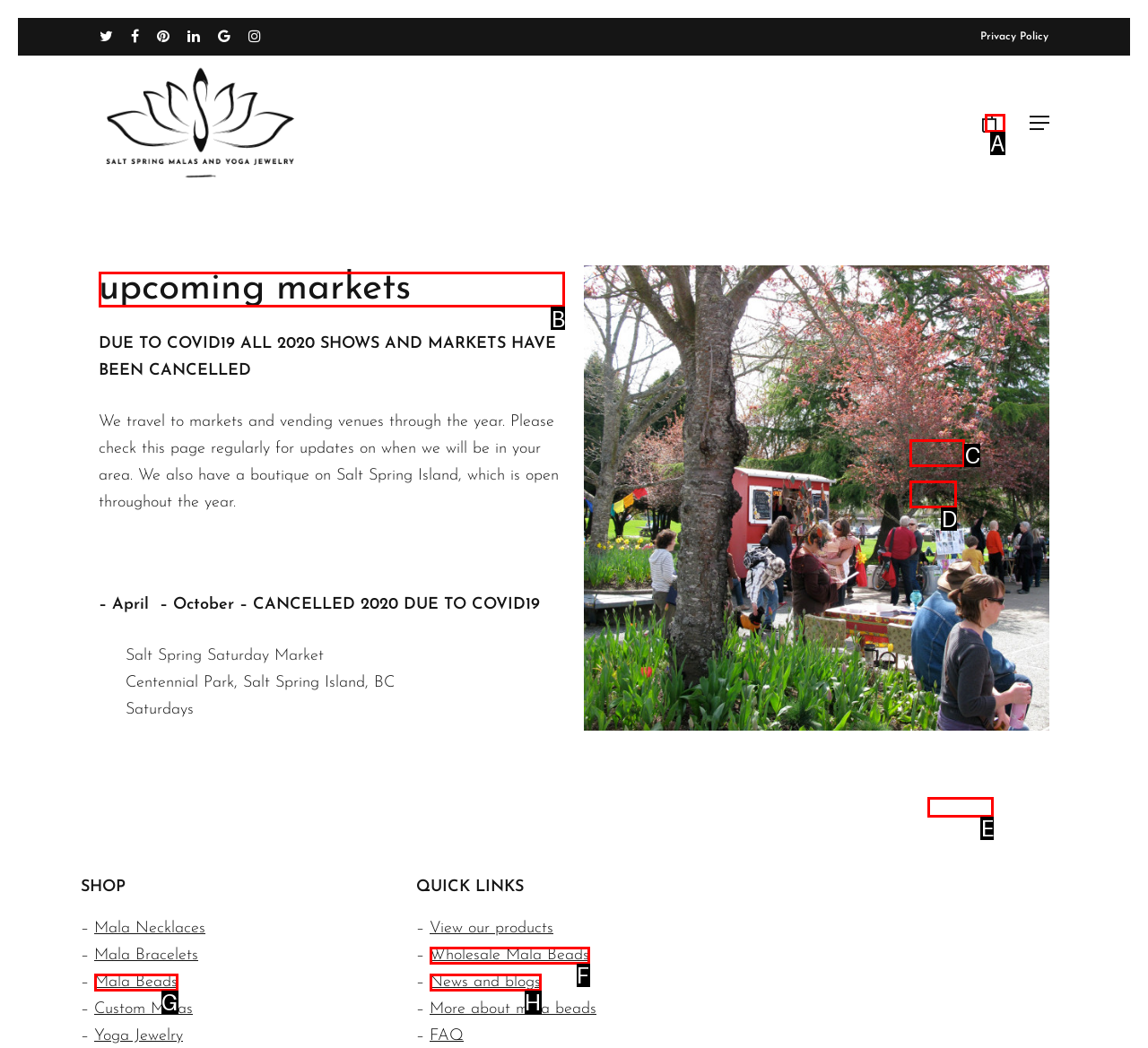Tell me which letter corresponds to the UI element that will allow you to View upcoming markets. Answer with the letter directly.

B